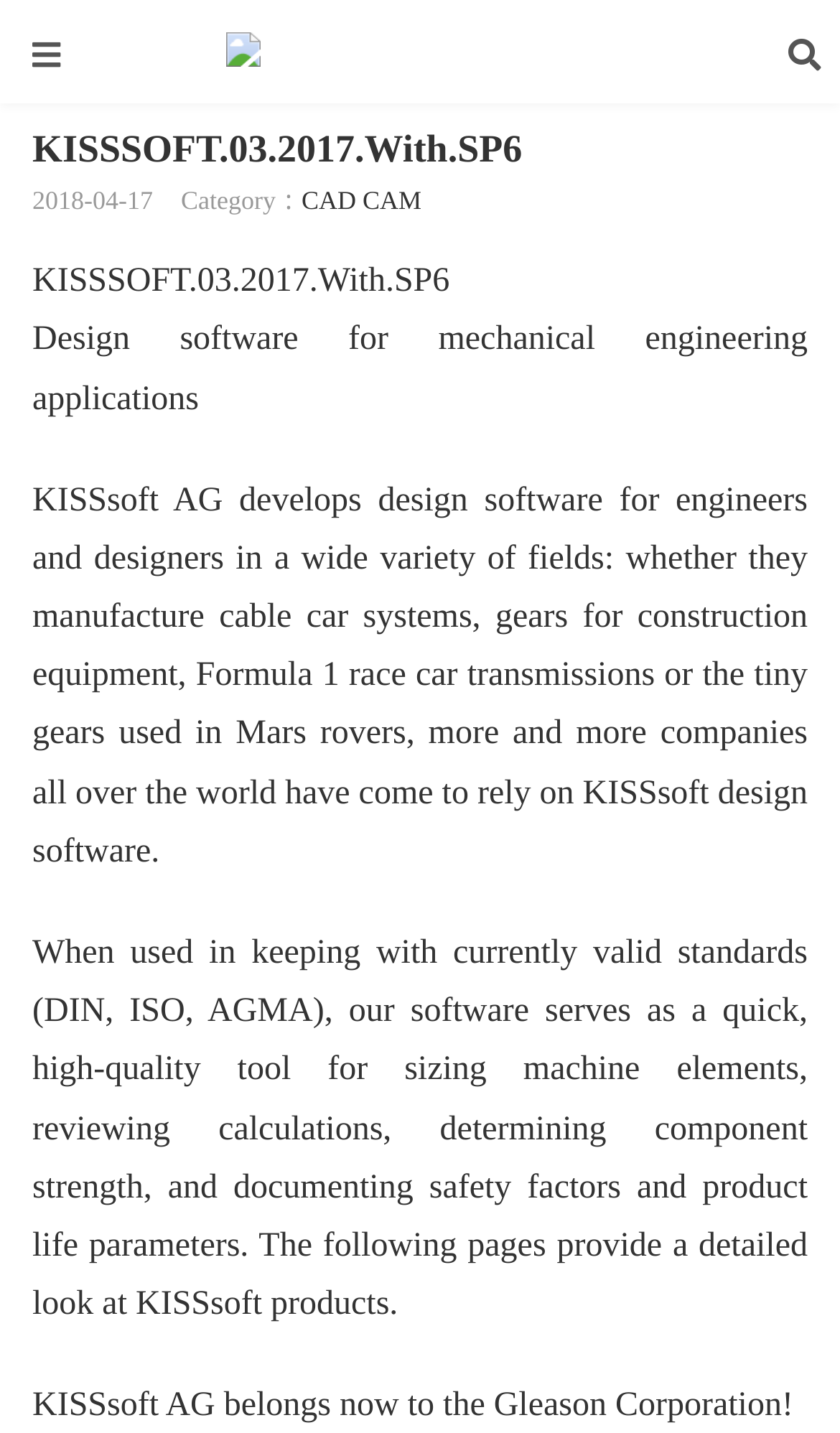Answer the question below using just one word or a short phrase: 
What is the purpose of KISSsoft design software?

Sizing machine elements